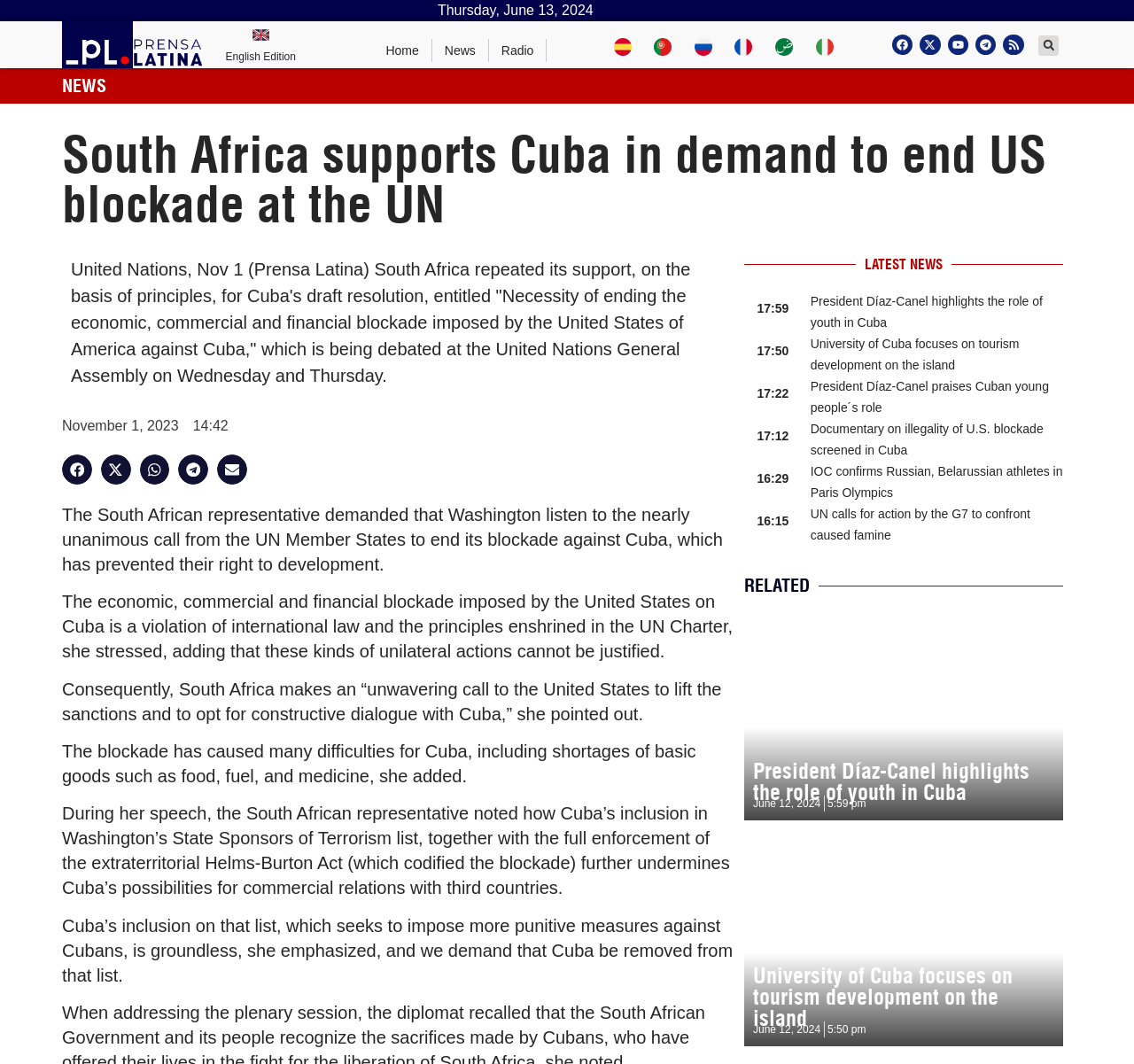Determine the bounding box coordinates for the clickable element to execute this instruction: "Click the English Edition link". Provide the coordinates as four float numbers between 0 and 1, i.e., [left, top, right, bottom].

[0.199, 0.047, 0.261, 0.059]